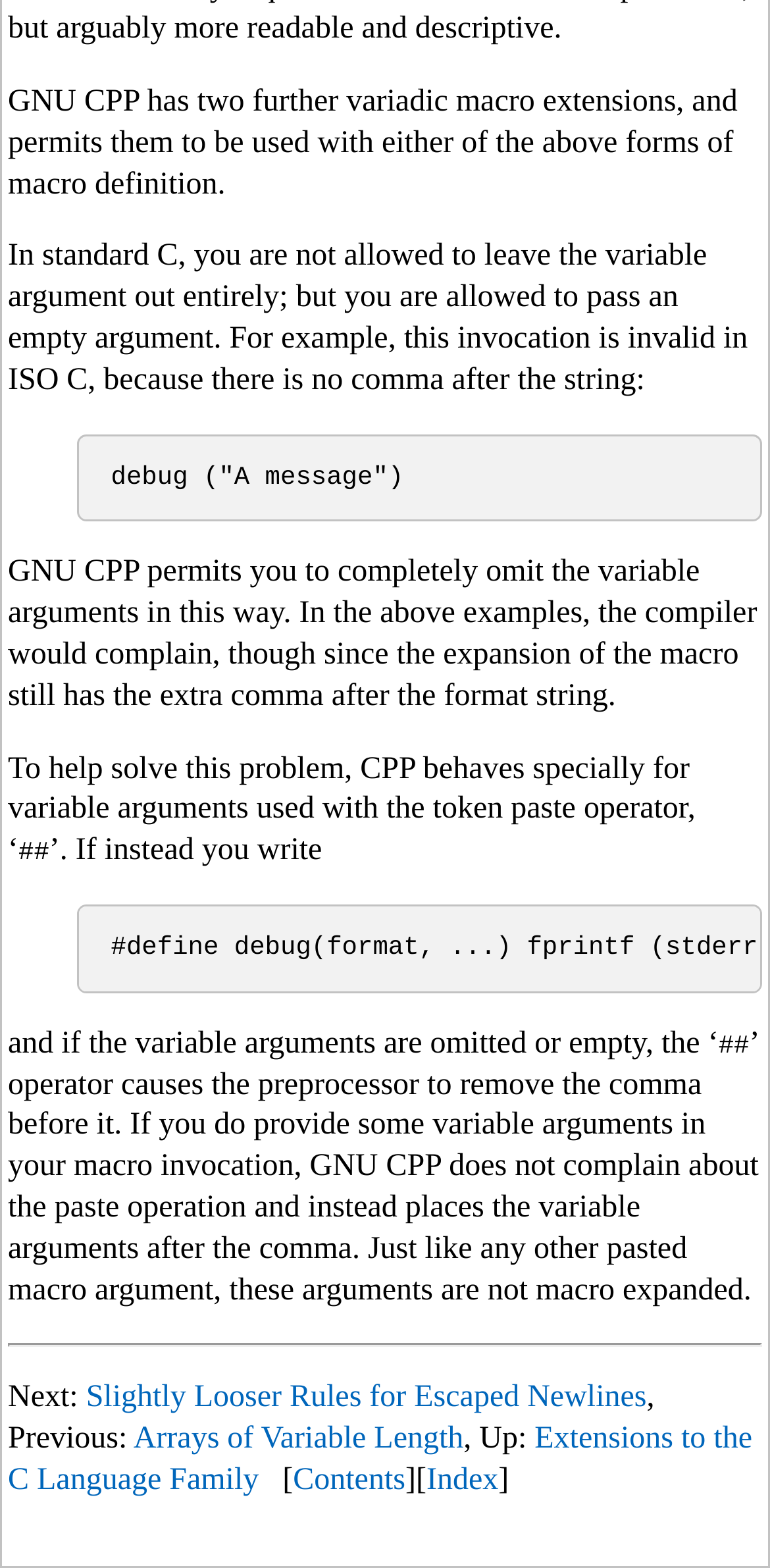Reply to the question with a single word or phrase:
What is the relationship between GNU CPP and ISO C?

Different rules